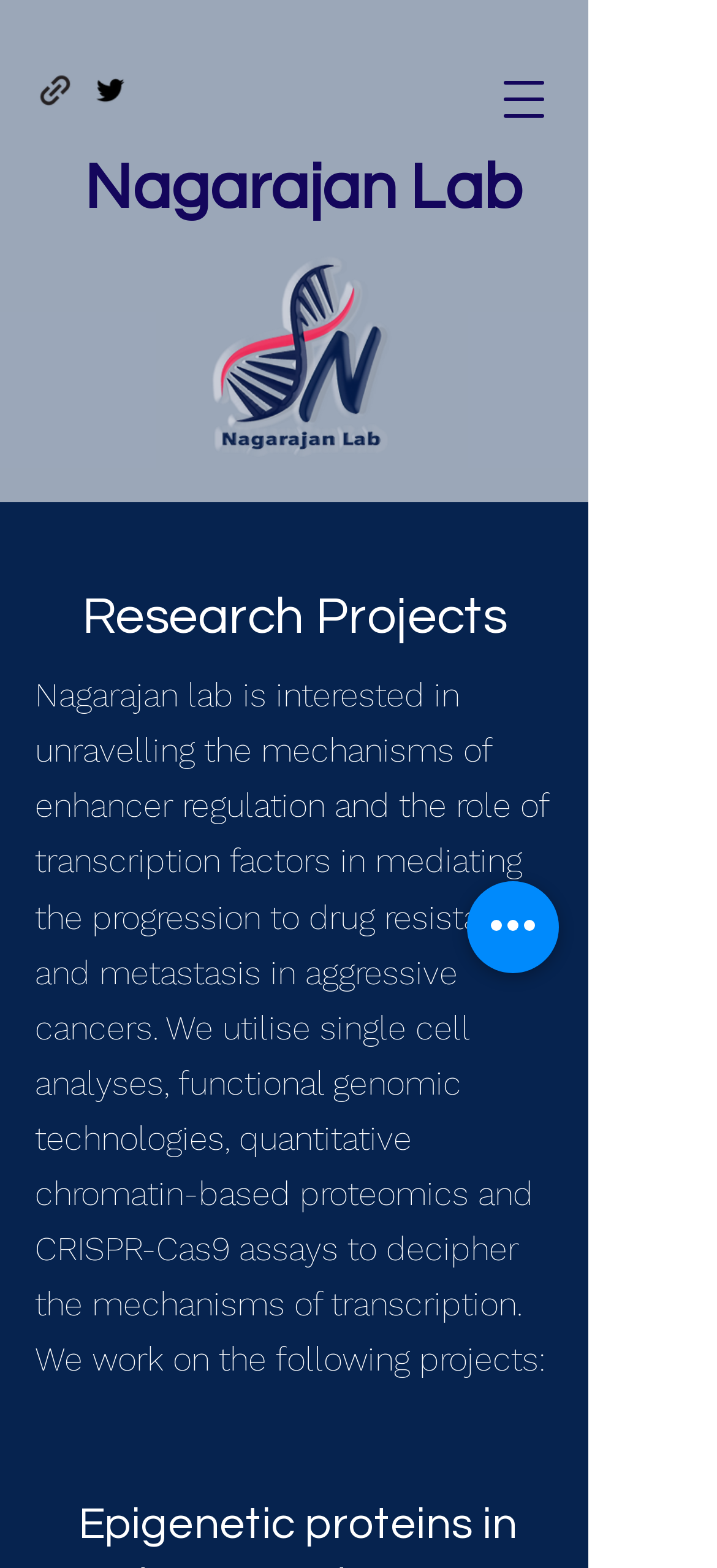Answer in one word or a short phrase: 
What is the purpose of the 'Open navigation menu' button?

To open navigation menu